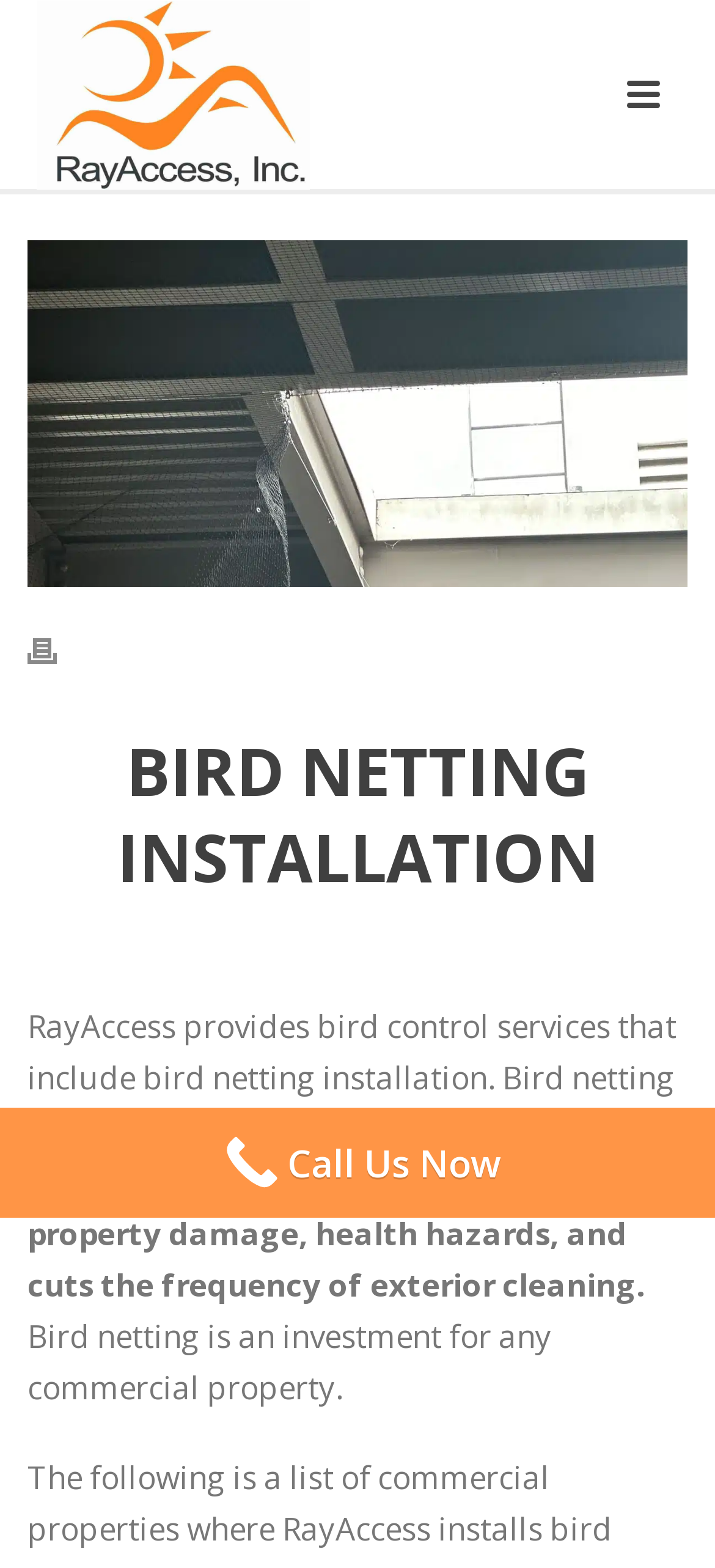Extract the bounding box coordinates for the UI element described by the text: "Call Us Now". The coordinates should be in the form of [left, top, right, bottom] with values between 0 and 1.

[0.0, 0.706, 1.0, 0.777]